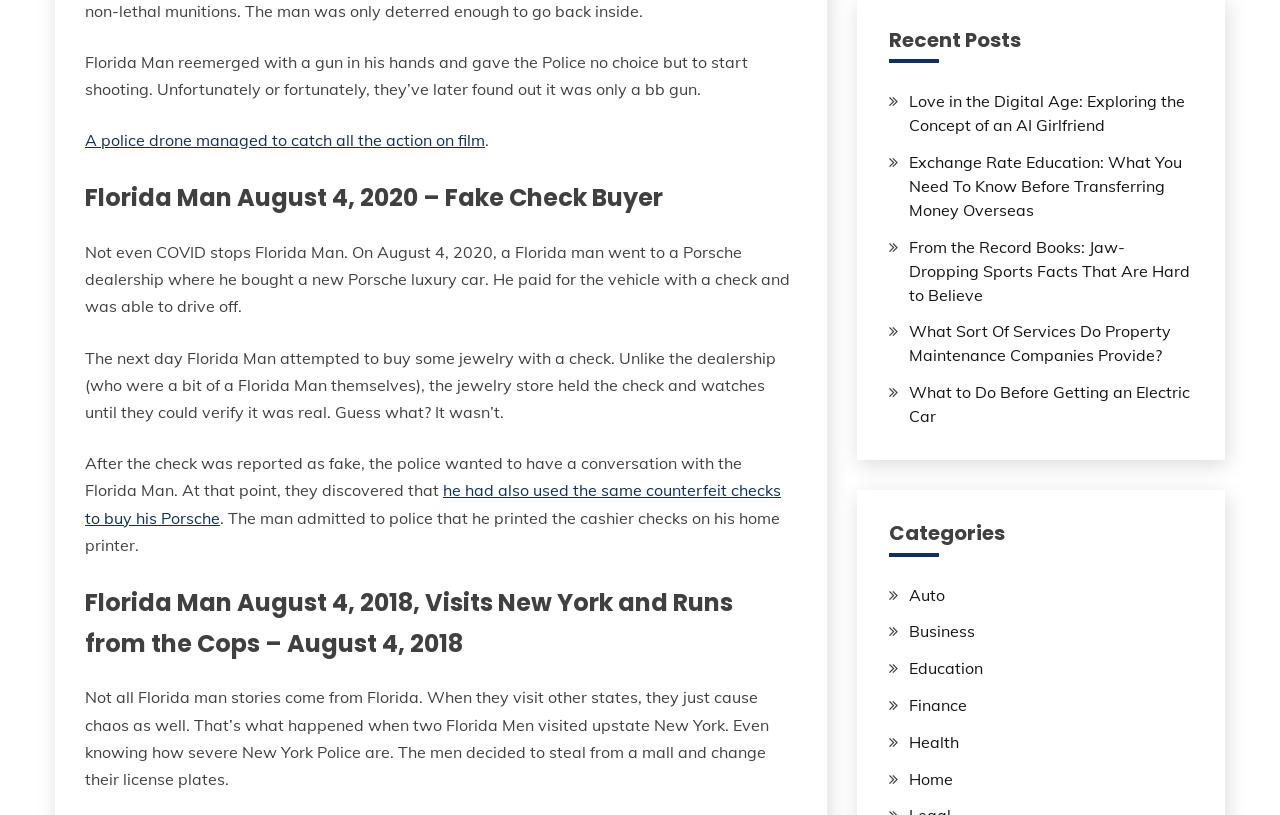Please locate the bounding box coordinates of the element's region that needs to be clicked to follow the instruction: "View the article about love in the digital age". The bounding box coordinates should be provided as four float numbers between 0 and 1, i.e., [left, top, right, bottom].

[0.71, 0.112, 0.926, 0.166]